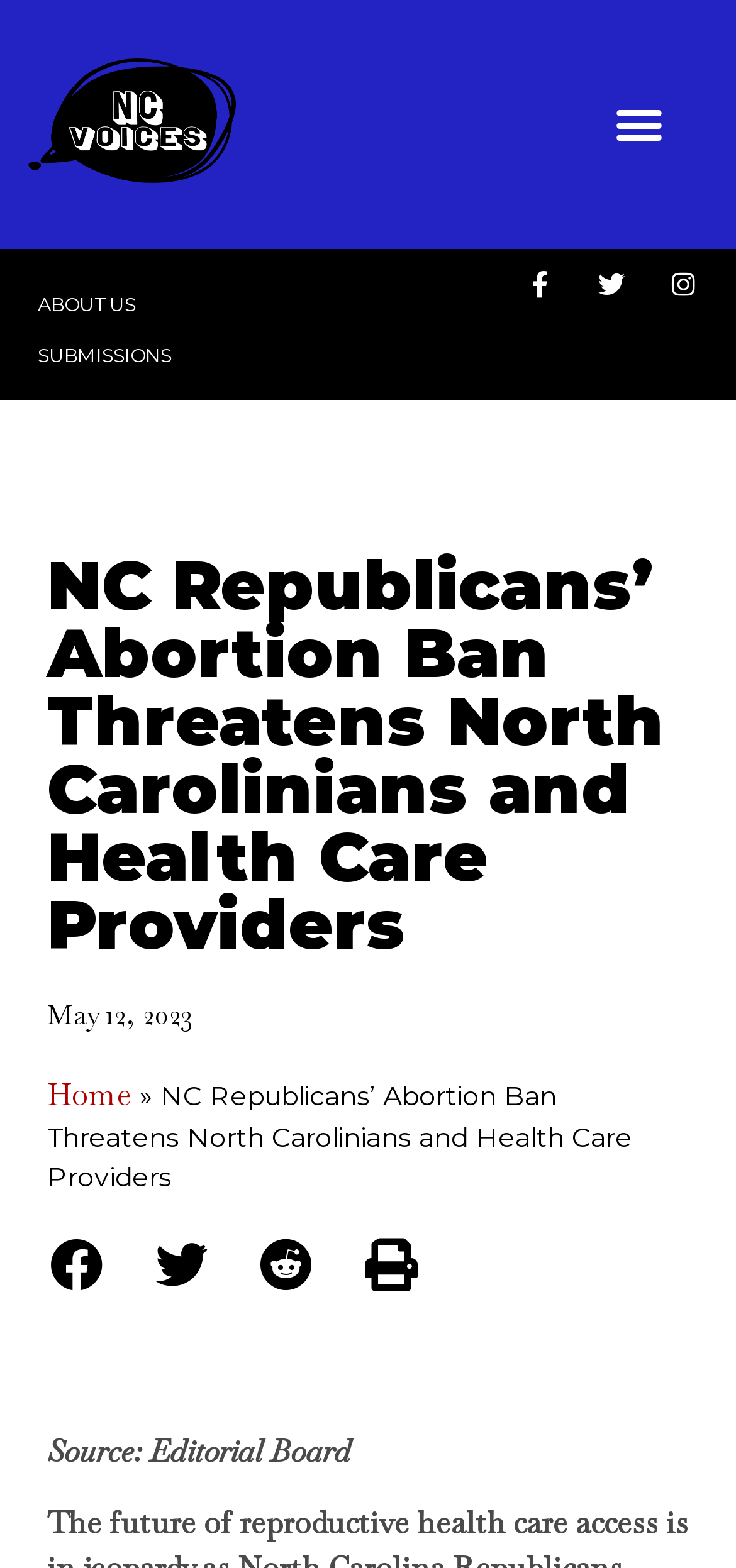Can you give a detailed response to the following question using the information from the image? How many social media links are there?

I counted the number of social media links by looking at the links with icons, which are Facebook, Twitter, and Instagram.